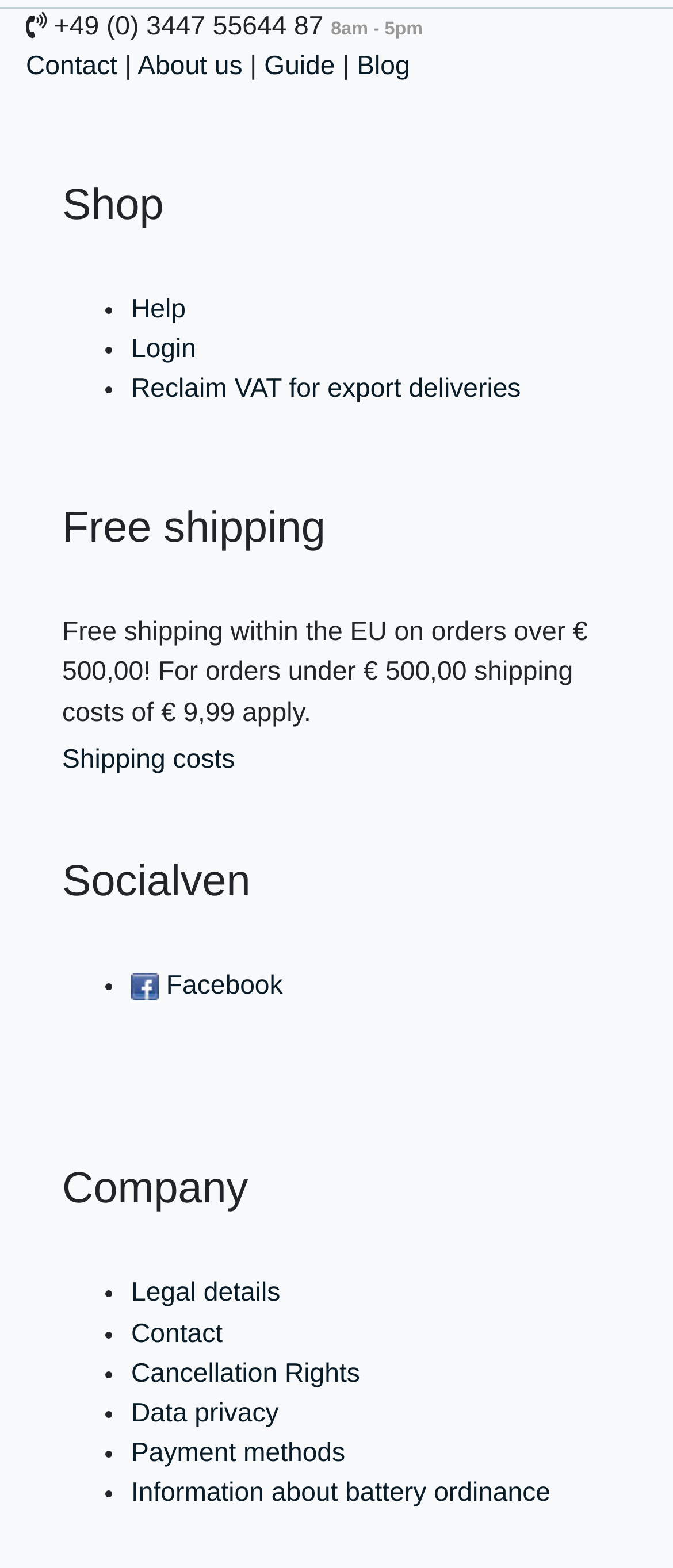Determine the coordinates of the bounding box that should be clicked to complete the instruction: "View About us". The coordinates should be represented by four float numbers between 0 and 1: [left, top, right, bottom].

[0.204, 0.033, 0.36, 0.052]